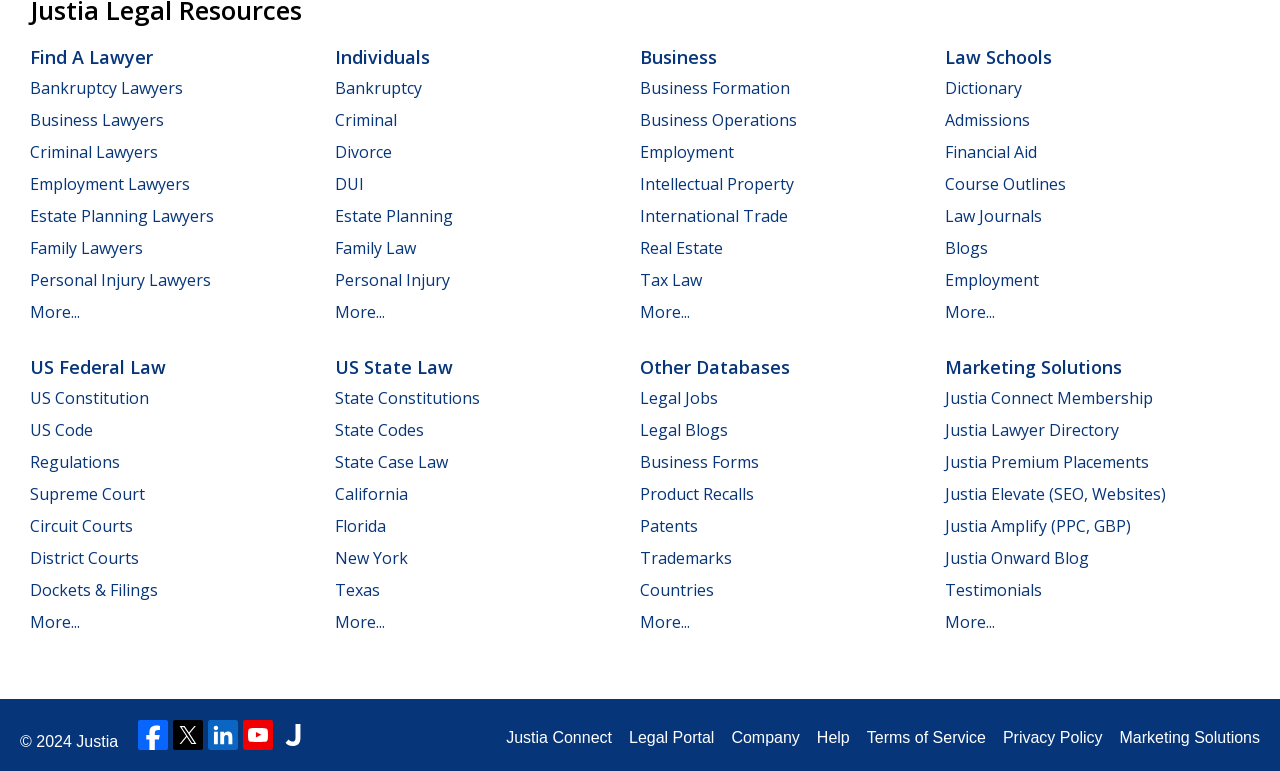What is the first link under 'Law Schools'?
Using the image, respond with a single word or phrase.

Dictionary